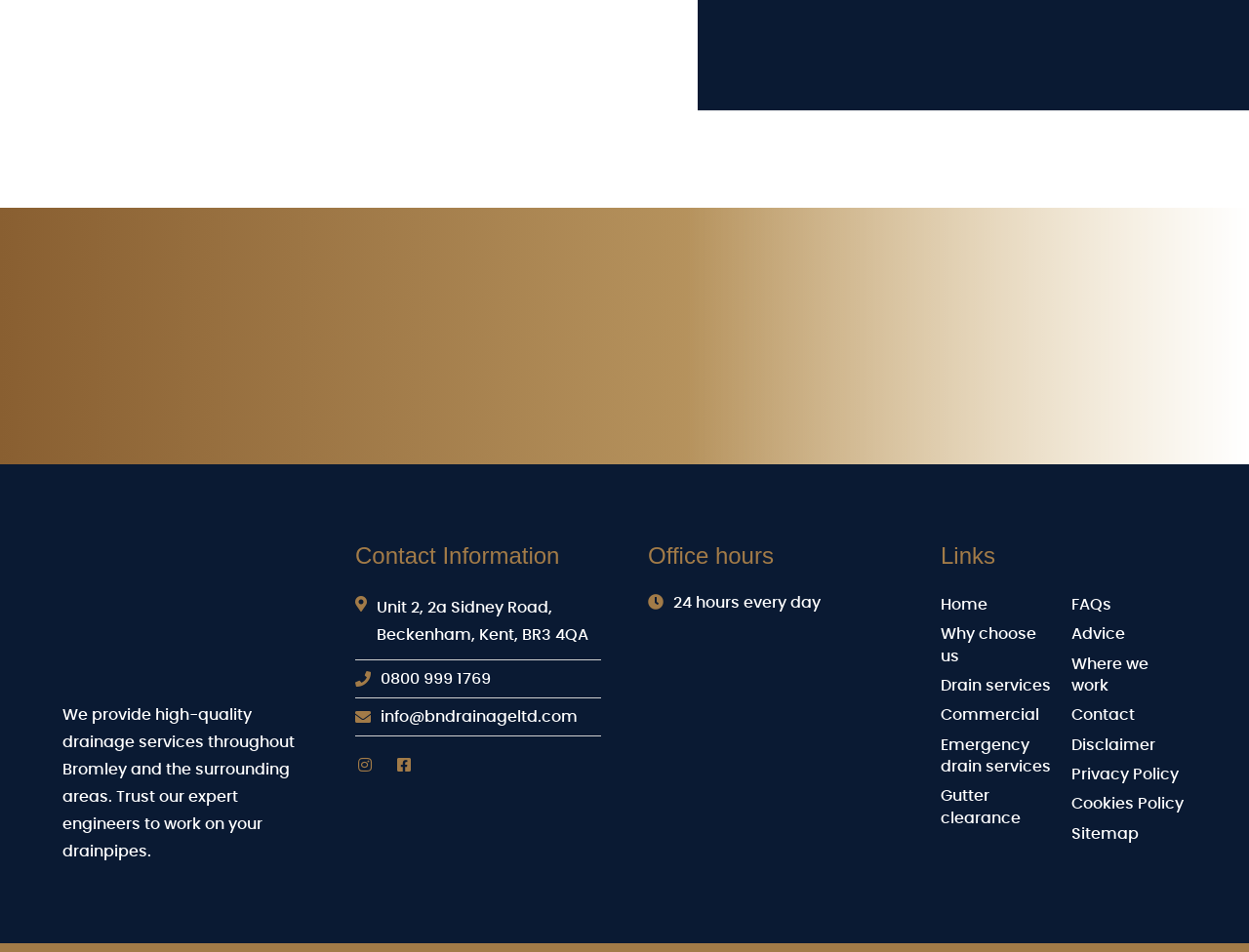Provide the bounding box coordinates of the HTML element described by the text: "0800 999 1769". The coordinates should be in the format [left, top, right, bottom] with values between 0 and 1.

[0.305, 0.705, 0.393, 0.721]